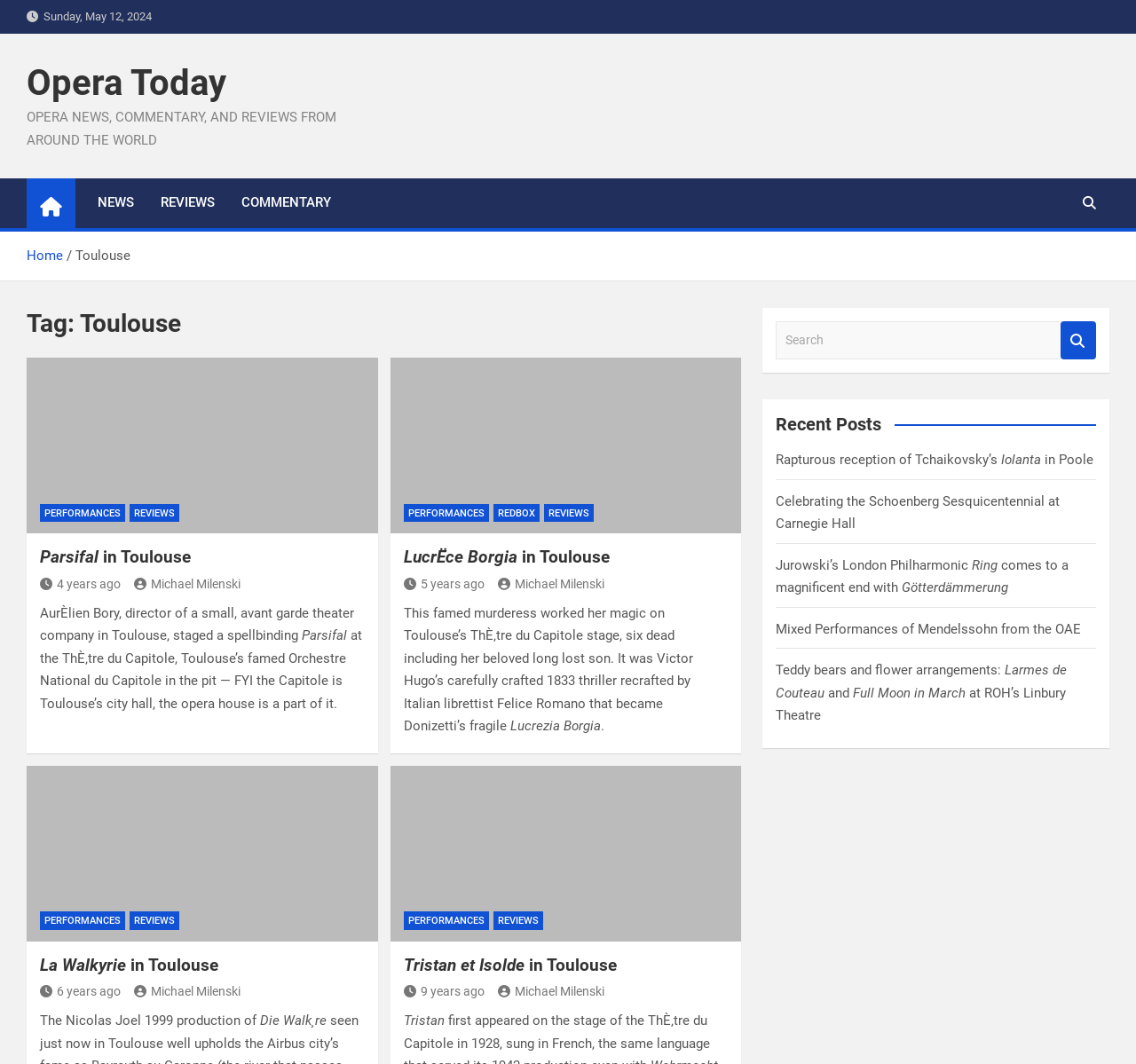Please identify the bounding box coordinates for the region that you need to click to follow this instruction: "Check the 'Recent Posts'".

[0.683, 0.388, 0.965, 0.41]